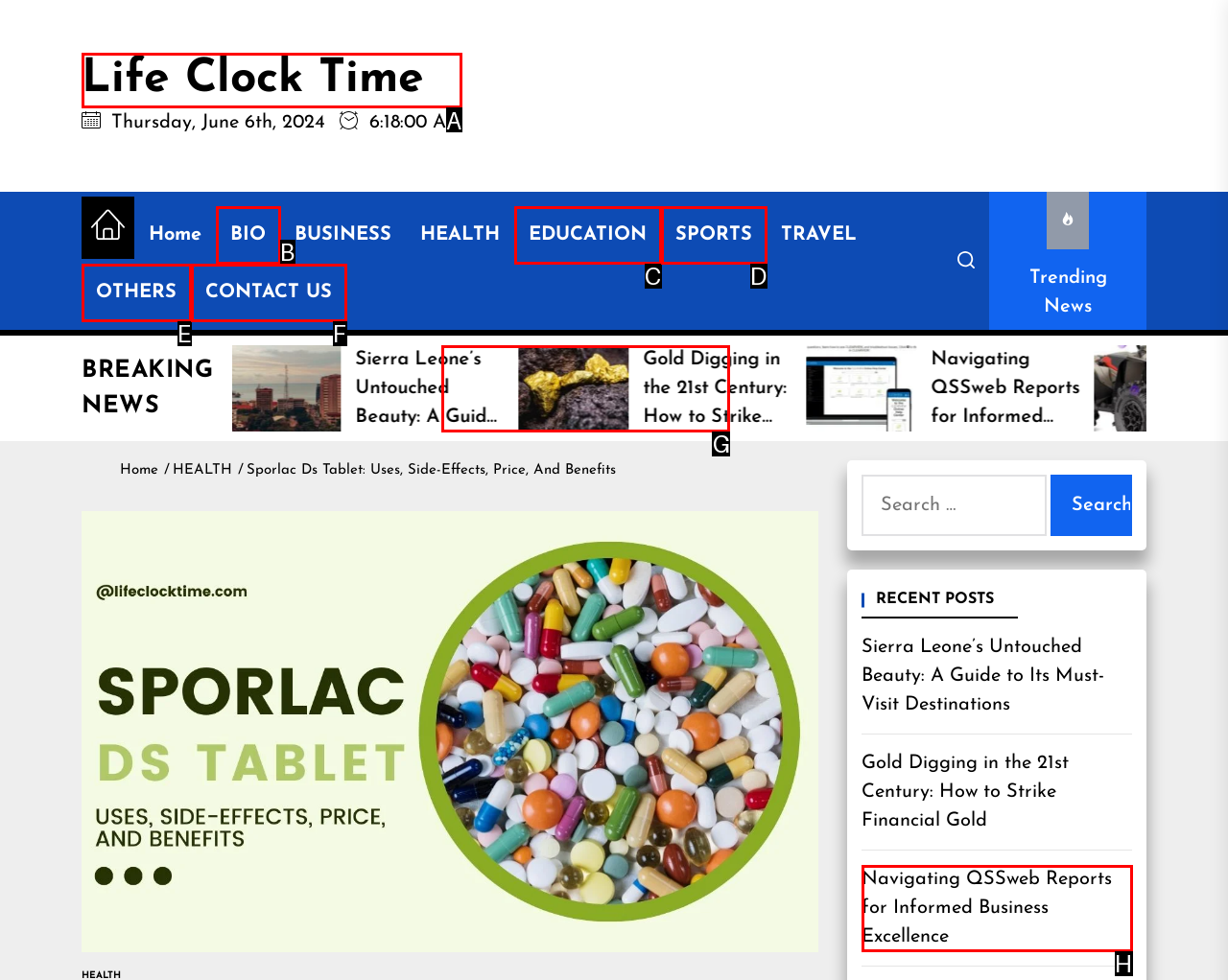Which HTML element among the options matches this description: Life Clock Time? Answer with the letter representing your choice.

A